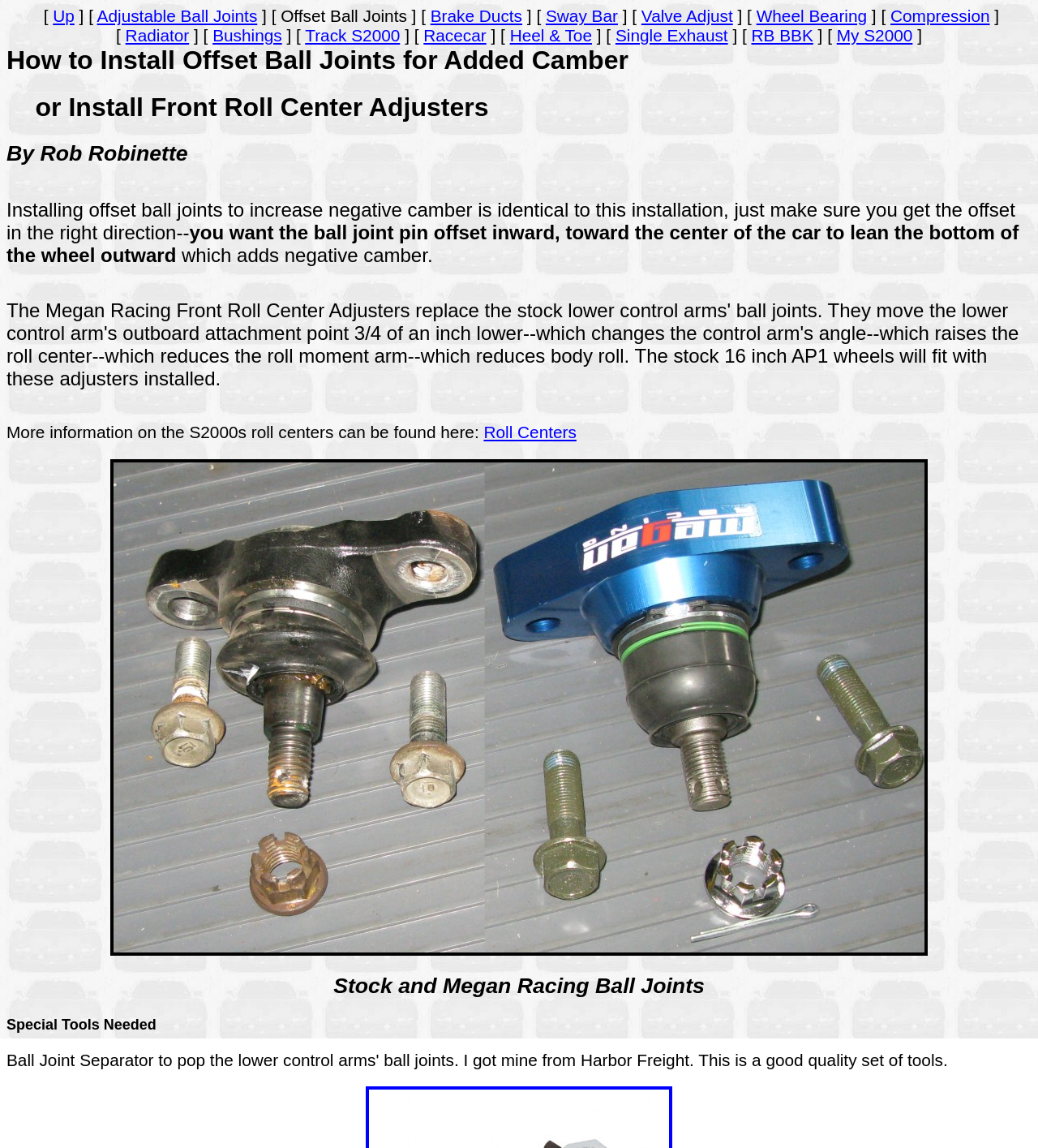What is the benefit of reducing body roll?
Using the image as a reference, answer with just one word or a short phrase.

Improved handling